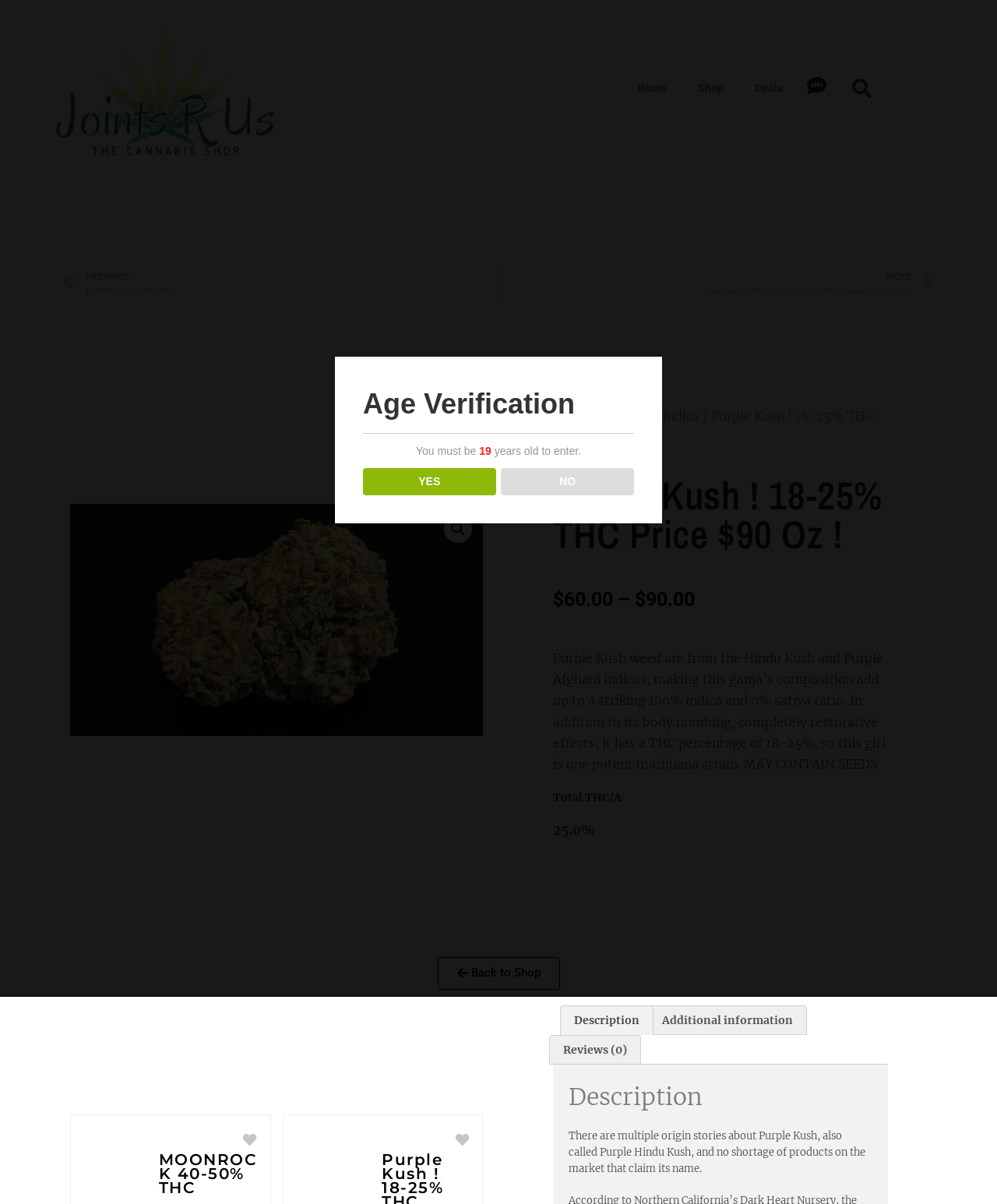Offer a detailed account of what is visible on the webpage.

This webpage is about a product called Purple Kush, a type of marijuana strain. At the top, there are several links to navigate to different sections of the website, including "Home", "Shop", and "Deals". Next to these links, there is a search bar with a magnifying glass icon.

Below the navigation links, there are two prominent links, "Prev" and "Next", which suggest that the user can browse through different products. Between these links, there is a figure with an image, which is likely the product image of Purple Kush.

On the left side of the page, there is a menu with links to different categories, including "Flowers" and "Indica". Below this menu, there is a heading with the product name, "Purple Kush! 18-25% THC price $90 oz!", followed by a description of the product.

The product description is divided into sections, including "Total THC/A" and "Description". The description section provides detailed information about the product, including its origin, effects, and THC percentage. There are also tabs to navigate to additional sections, including "Additional information" and "Reviews (0)".

At the bottom of the page, there is an age verification section, which requires the user to confirm that they are at least 19 years old to enter the website. There are two buttons, "YES" and "NO", to respond to this verification.